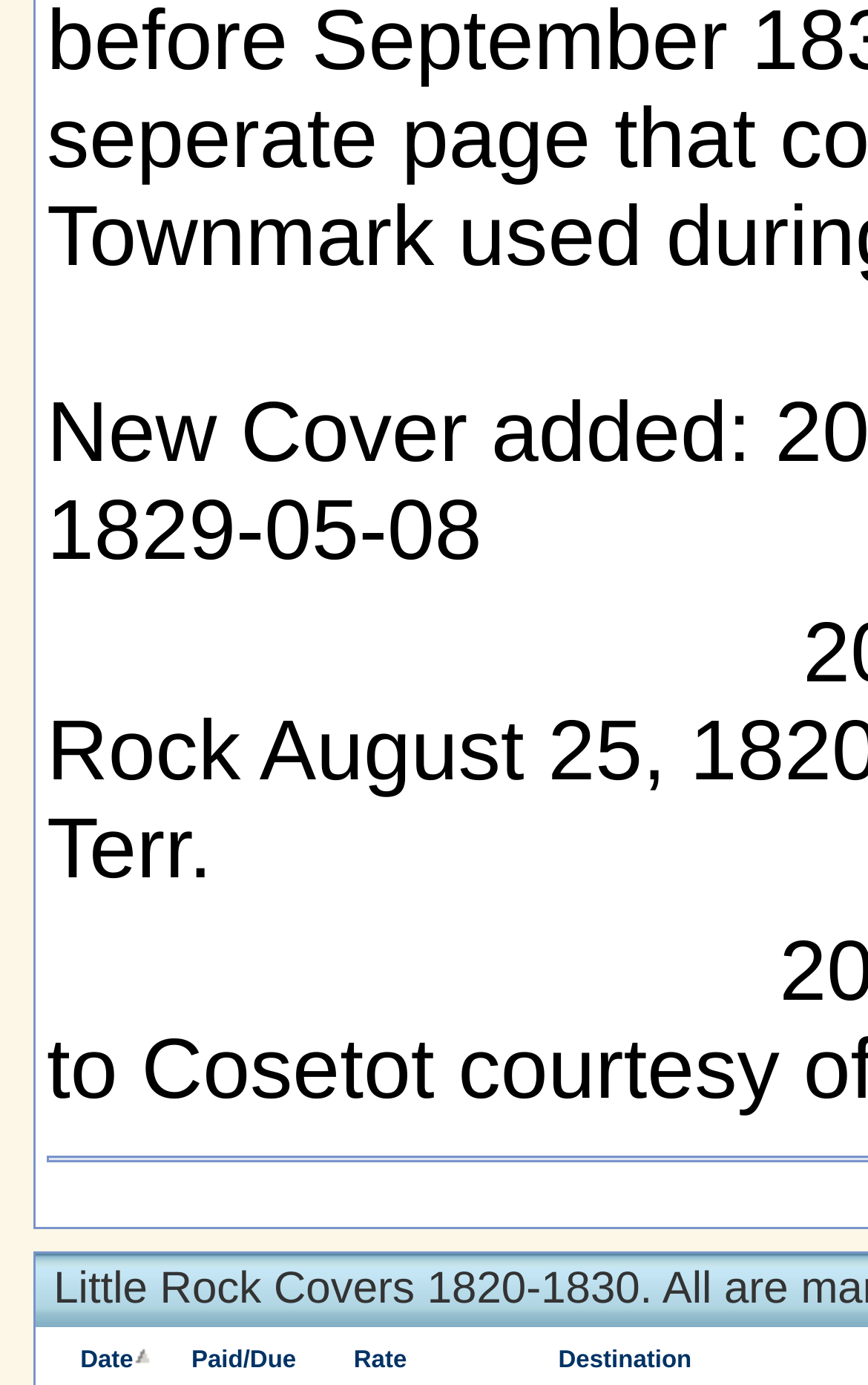What is the first column header in the grid?
Refer to the image and provide a concise answer in one word or phrase.

Date